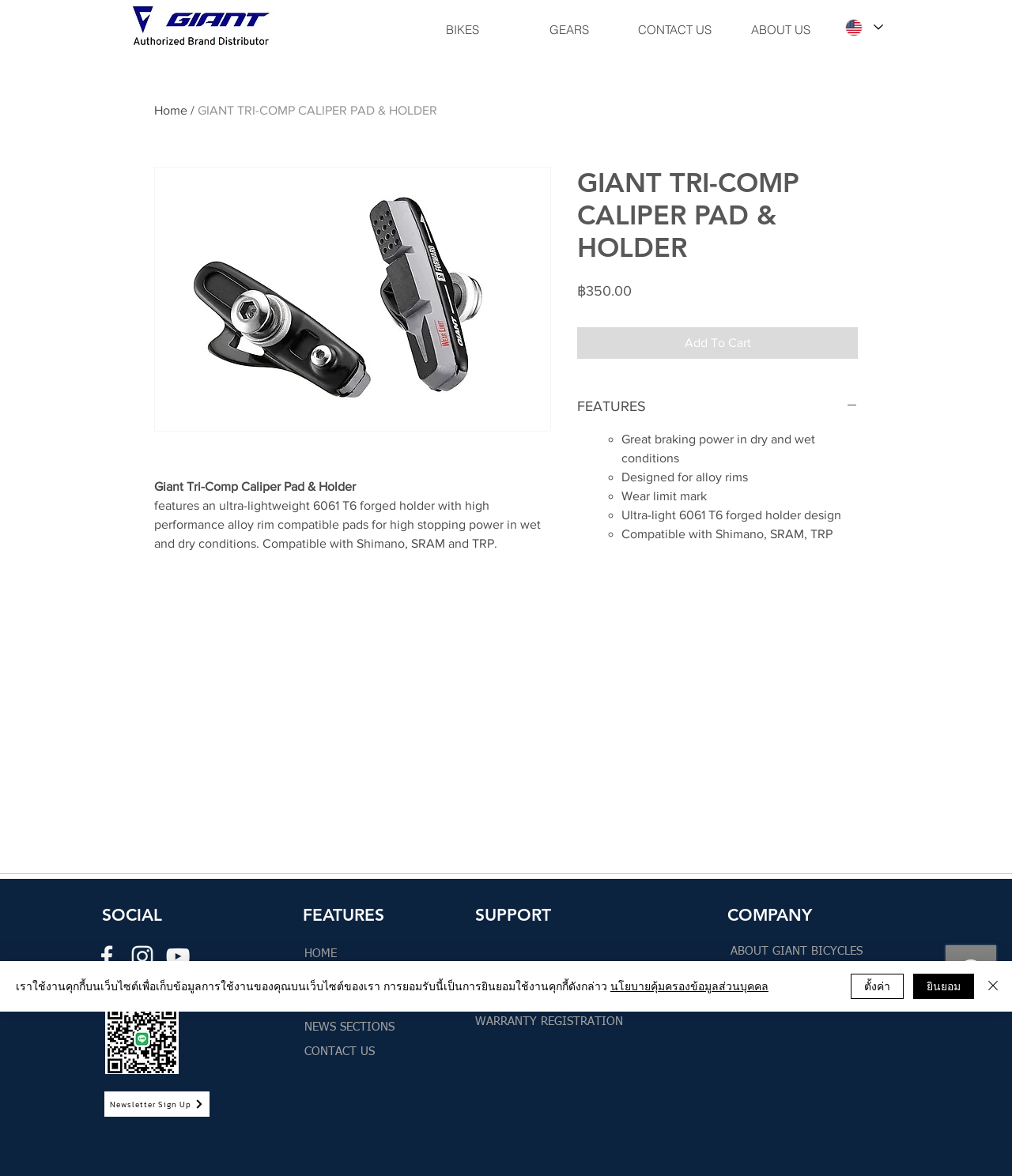Highlight the bounding box coordinates of the element you need to click to perform the following instruction: "Click the 'ABOUT US' link."

[0.719, 0.008, 0.823, 0.042]